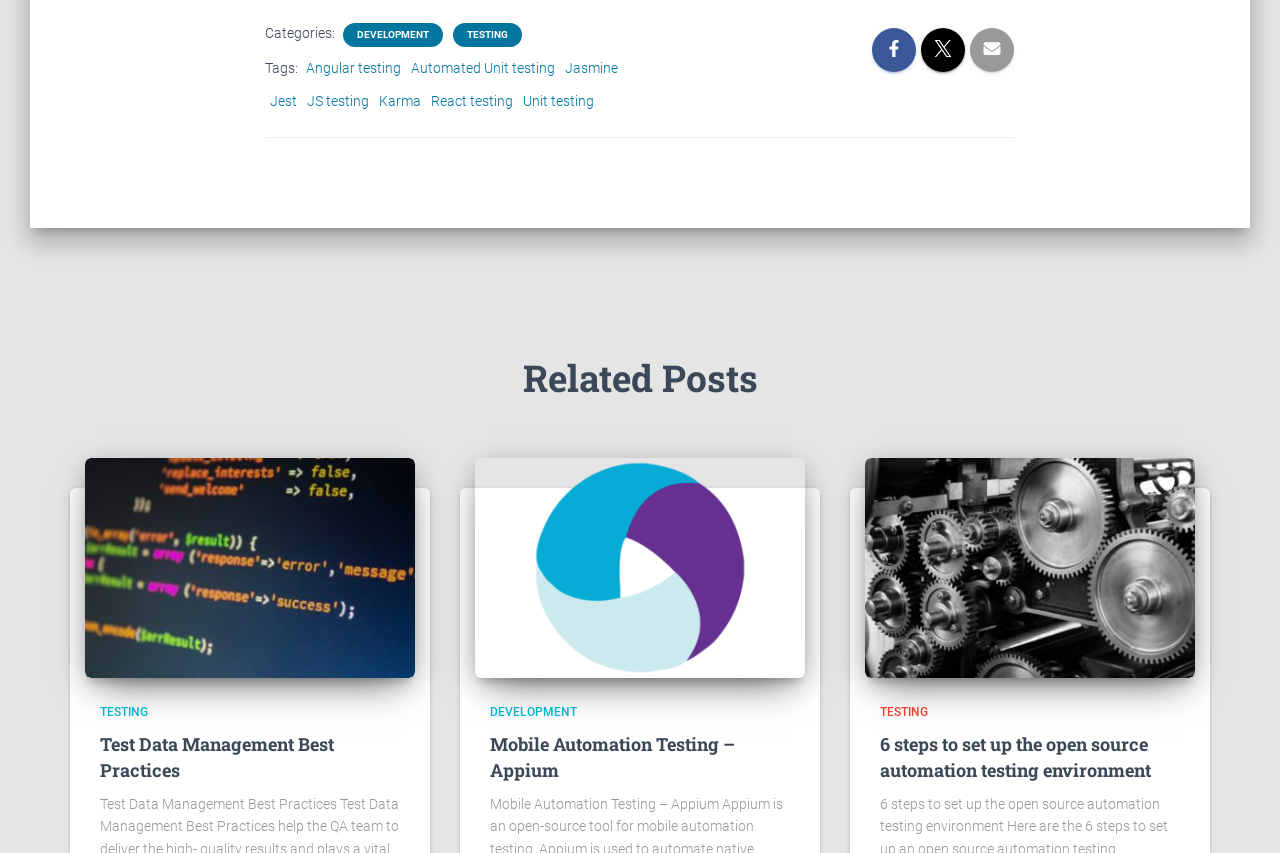Can you specify the bounding box coordinates for the region that should be clicked to fulfill this instruction: "Learn about 6 steps to set up the open source automation testing environment".

[0.688, 0.859, 0.922, 0.918]